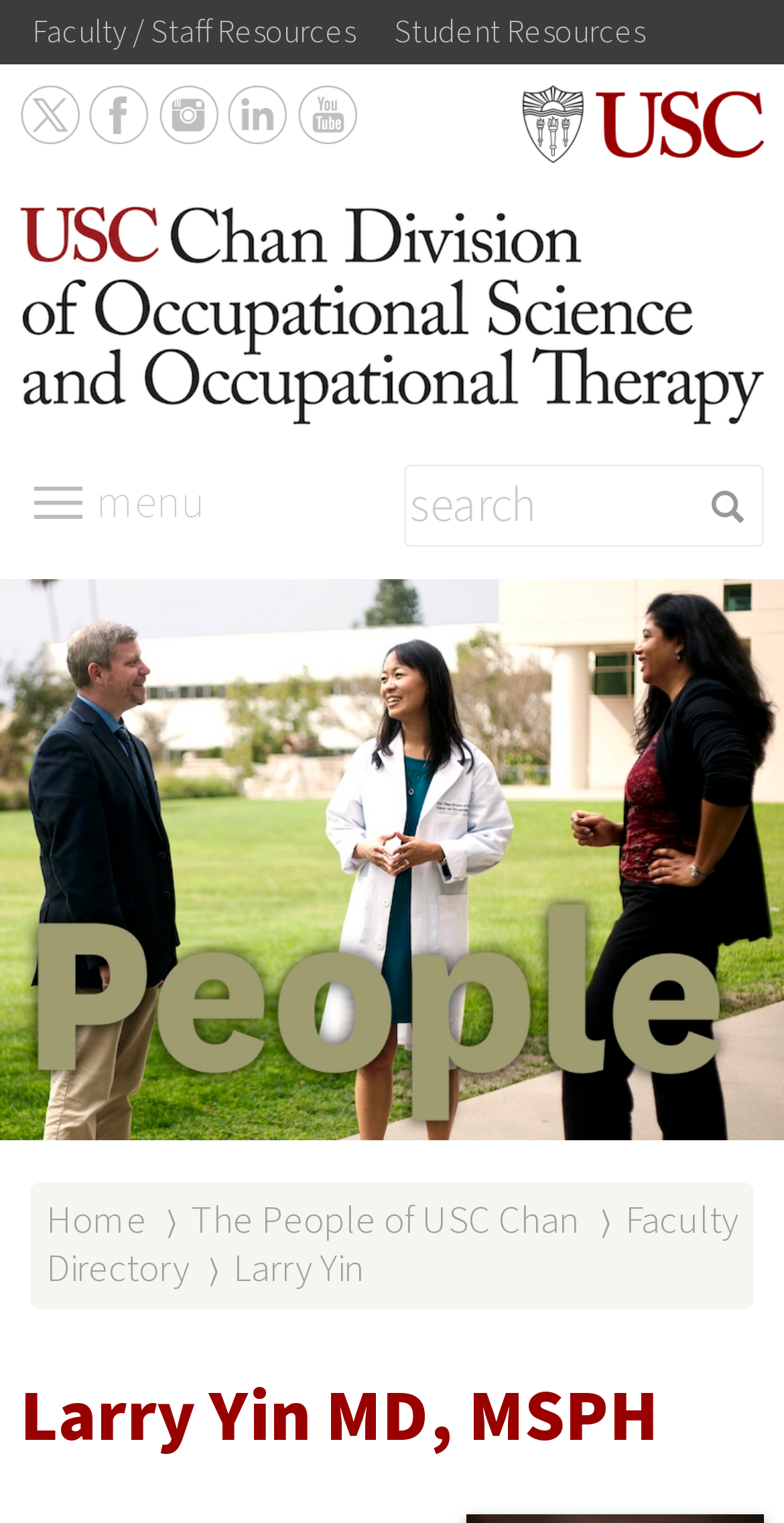How many navigation links are there at the top?
Provide an in-depth answer to the question, covering all aspects.

I counted the number of navigation links at the top by looking at the links with the text 'Faculty / Staff Resources' and 'Student Resources'.